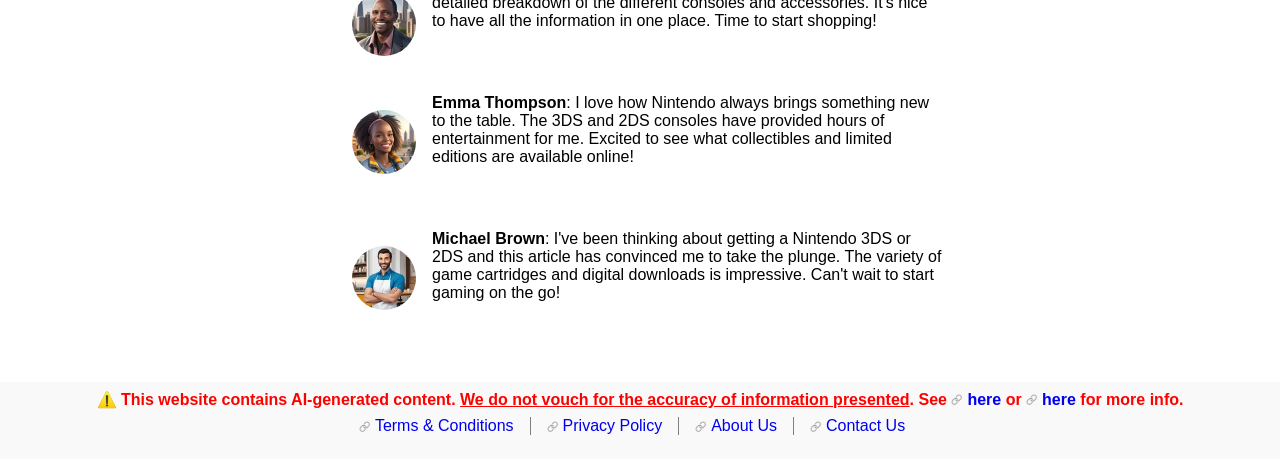What is the name of the first person quoted on the webpage?
Using the screenshot, give a one-word or short phrase answer.

Emma Thompson